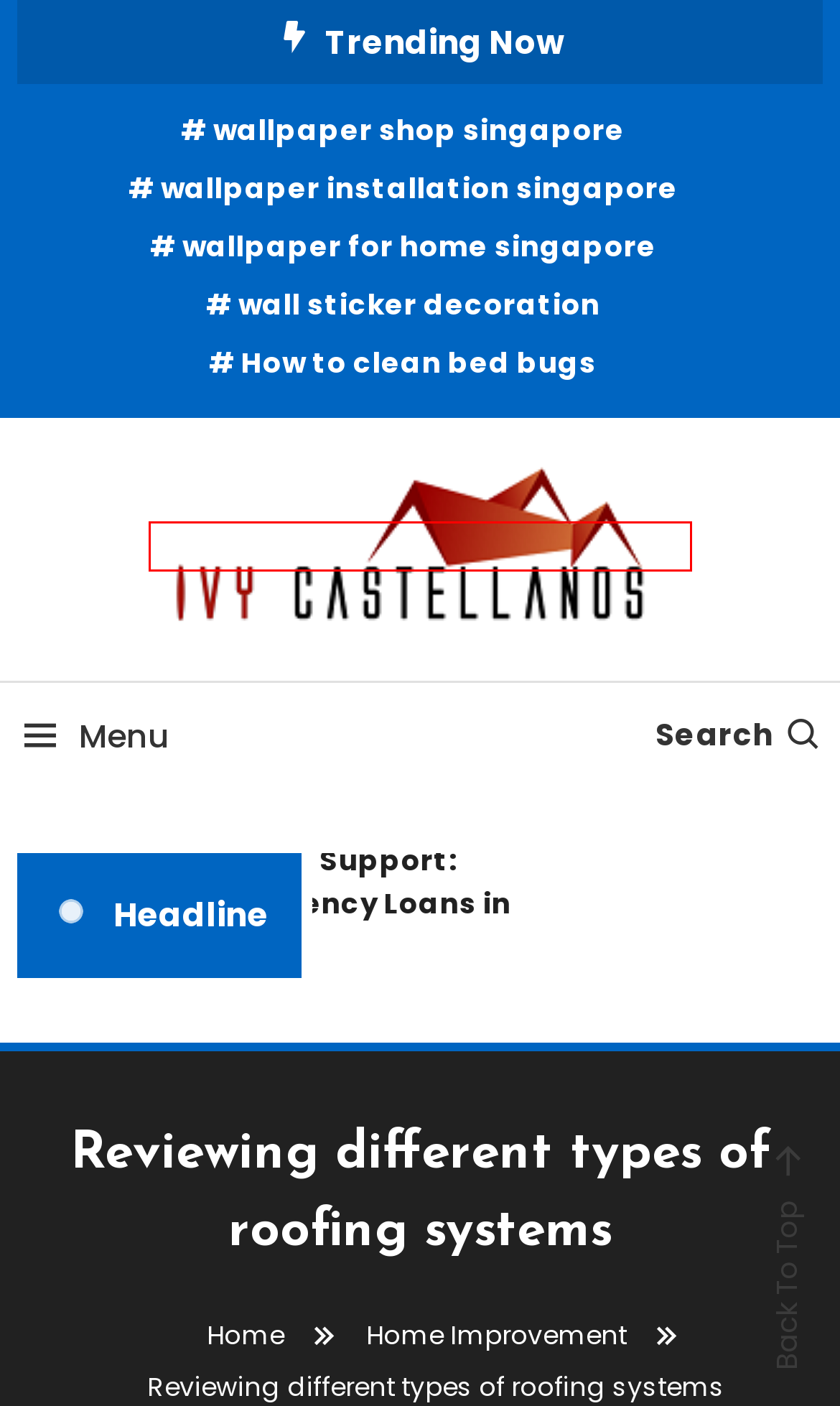You’re provided with a screenshot of a webpage that has a red bounding box around an element. Choose the best matching webpage description for the new page after clicking the element in the red box. The options are:
A. Home Improvement – Ivy Castellanos
B. wall sticker decoration – Ivy Castellanos
C. wallpaper for home singapore – Ivy Castellanos
D. wallpaper installation singapore – Ivy Castellanos
E. Urgent Financial Support: Exploring Emergency Loans in Canada - Ivy Castellanos
F. How to clean bed bugs – Ivy Castellanos
G. Ivy Castellanos
H. wallpaper shop singapore – Ivy Castellanos

G